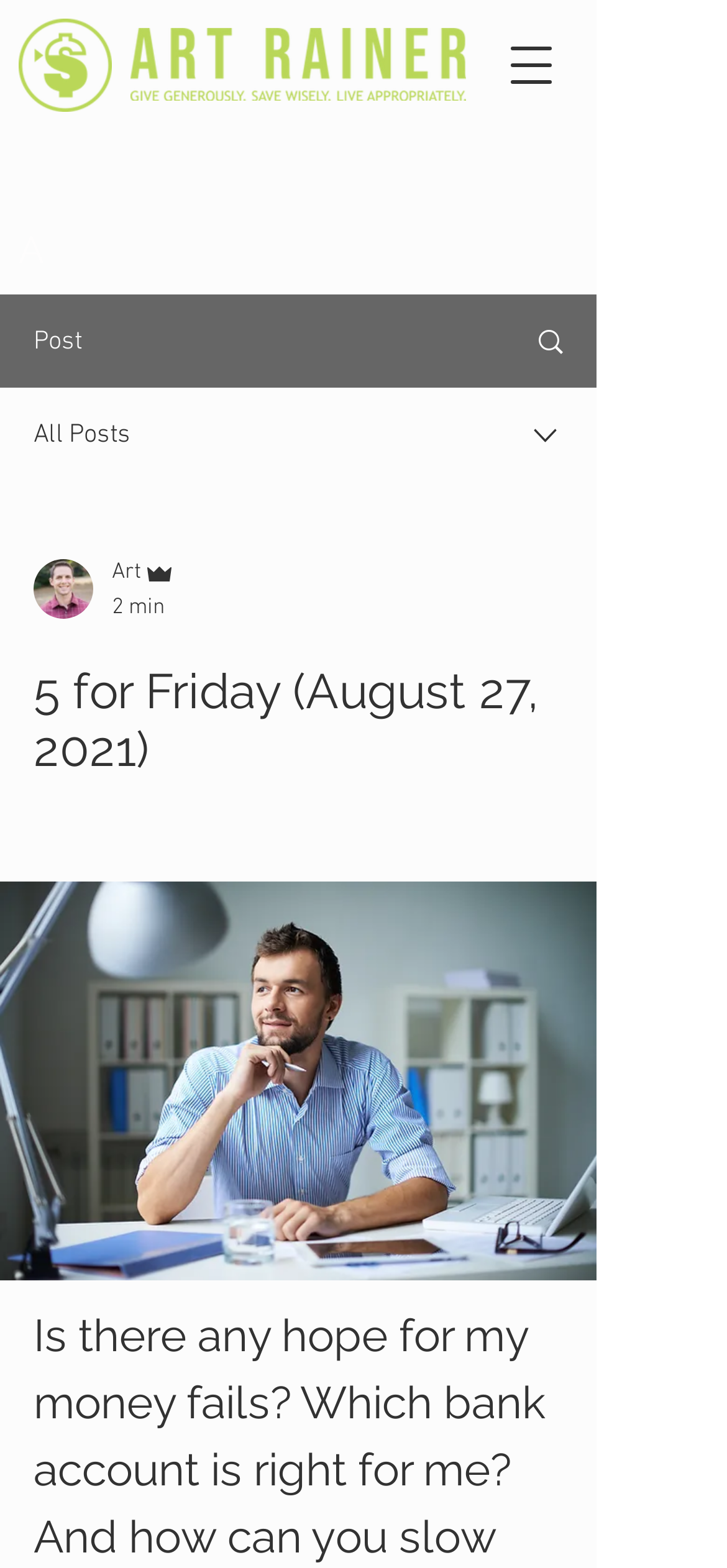Who is the author of the latest article?
Please ensure your answer to the question is detailed and covers all necessary aspects.

I looked at the combobox and saw that the author's name is 'Admin', which is likely the author of the latest article.